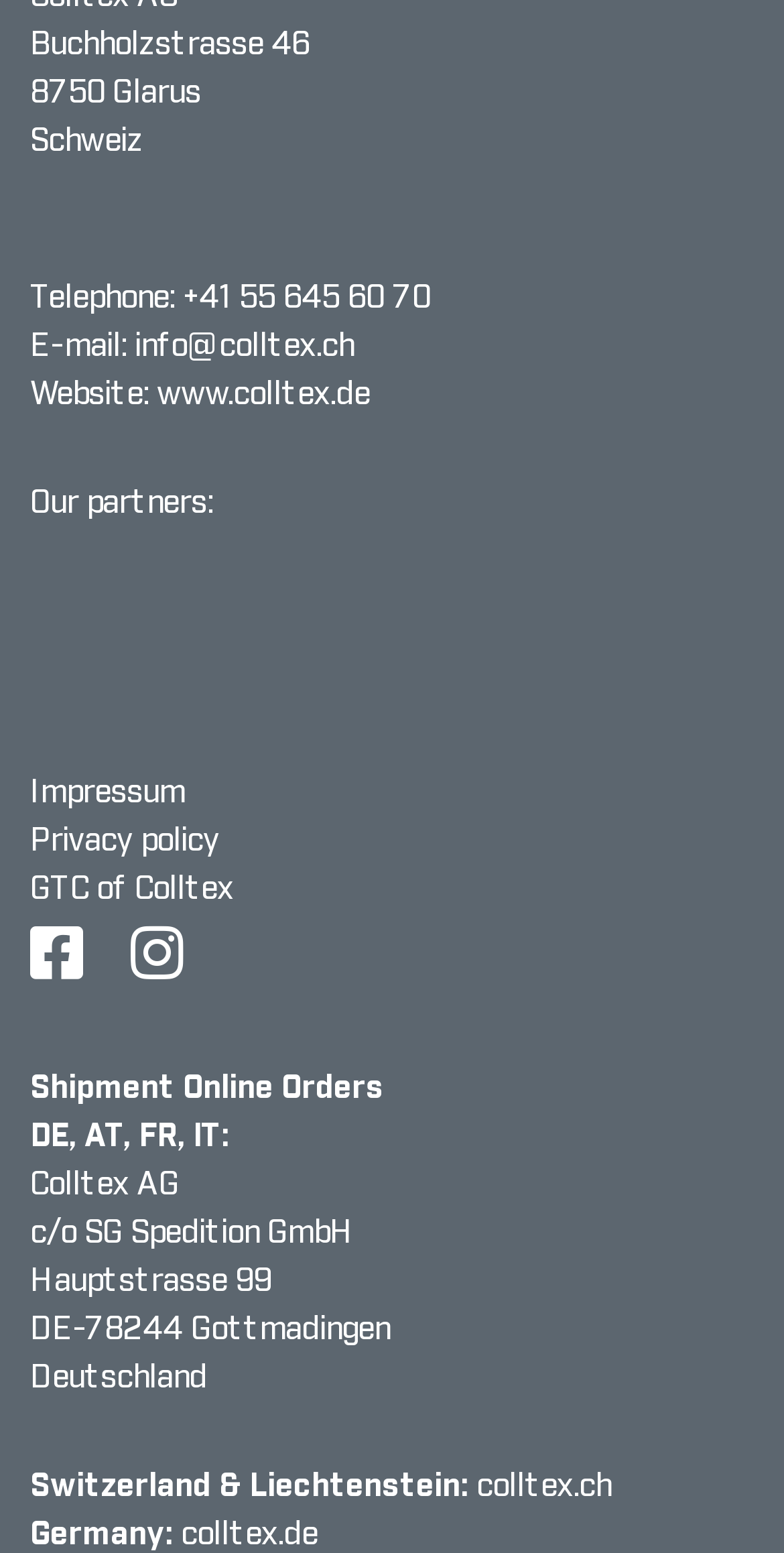What is the address of Colltex?
Using the image as a reference, answer the question in detail.

I found the address by looking at the static text elements at the top of the webpage, which provide the street address, postal code, city, and country.